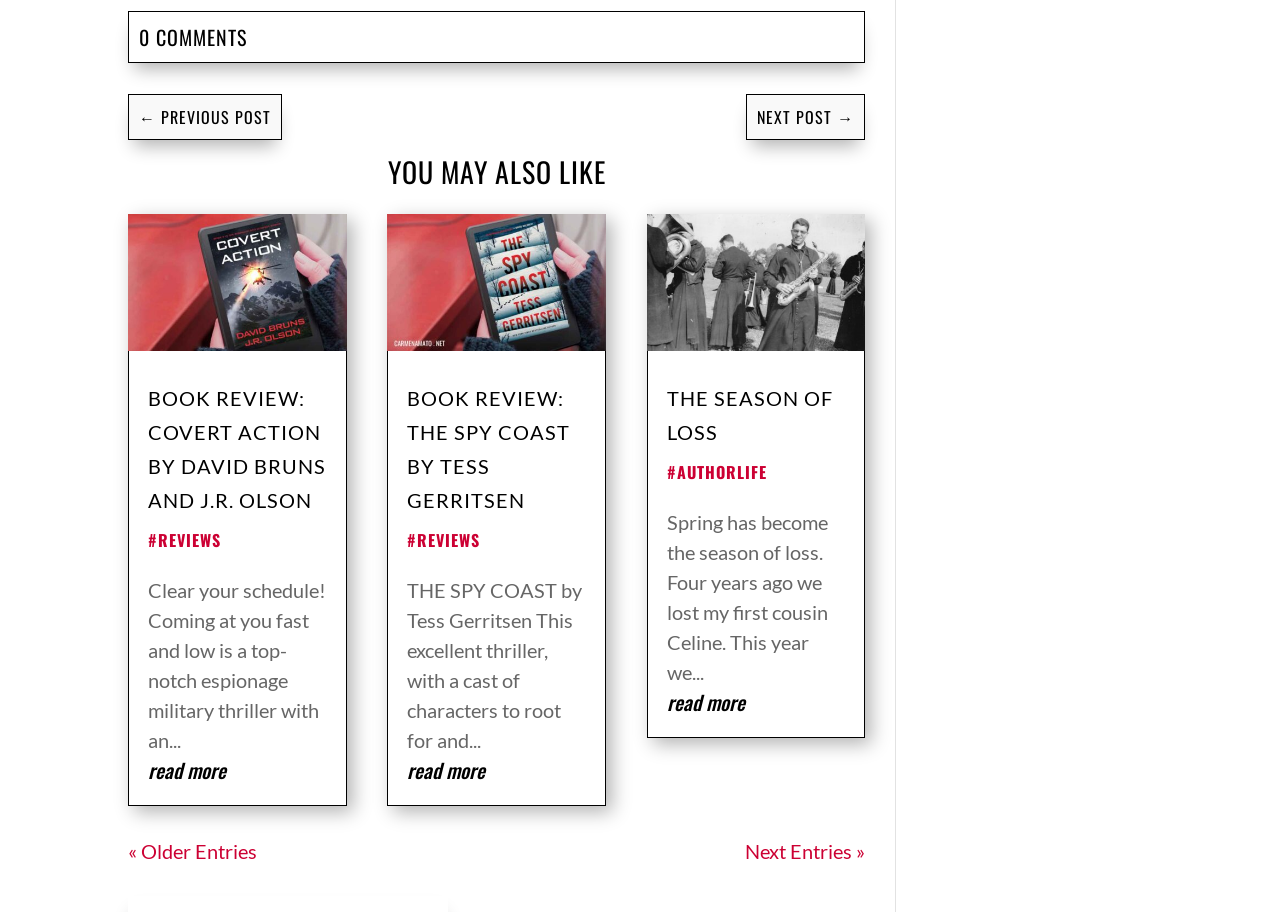Please locate the bounding box coordinates of the element that should be clicked to complete the given instruction: "view next post".

[0.583, 0.103, 0.676, 0.154]